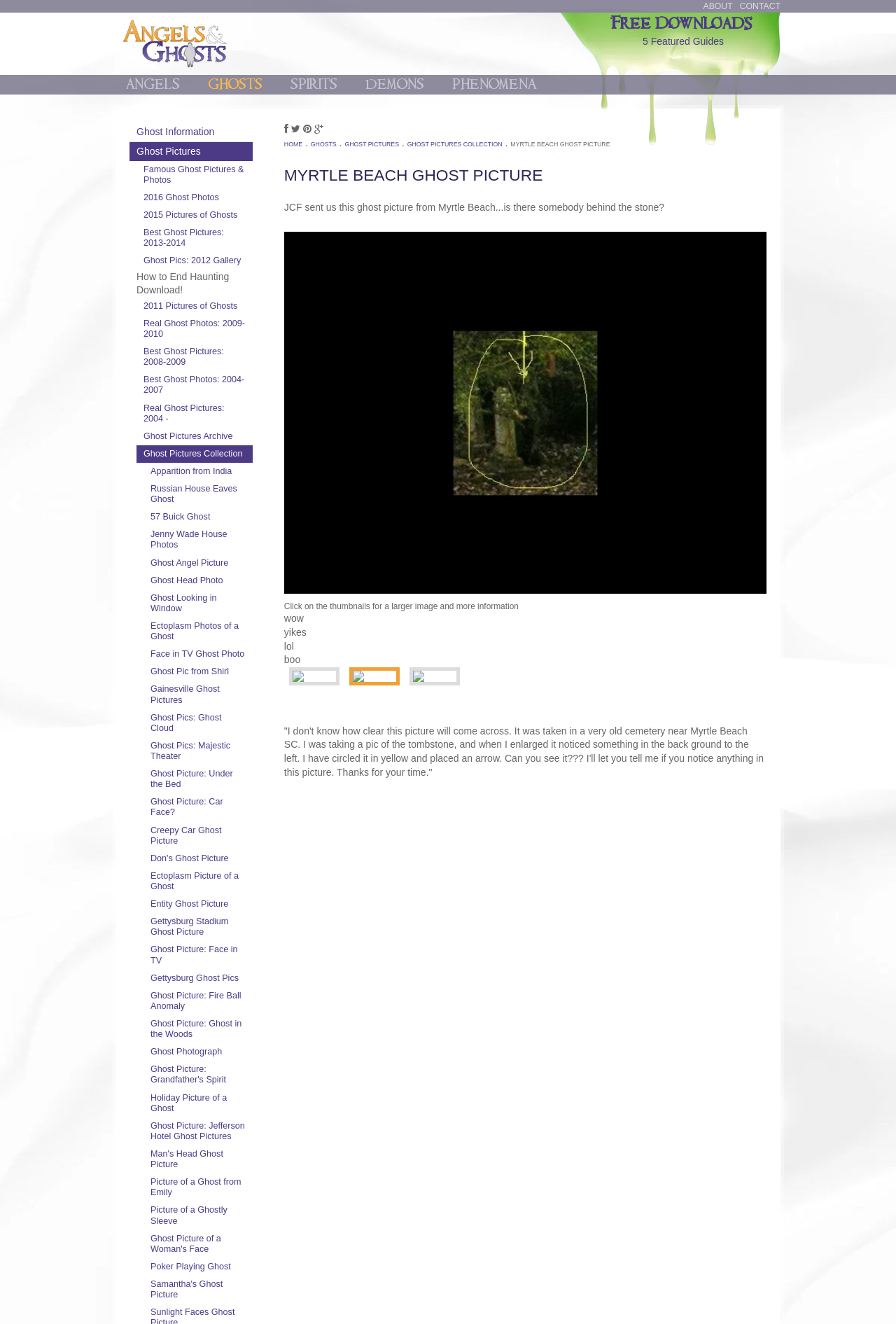What is the main topic of this webpage?
Please answer the question with as much detail and depth as you can.

Based on the webpage content, especially the links and headings, it is clear that the main topic of this webpage is ghost pictures, specifically those related to Myrtle Beach.